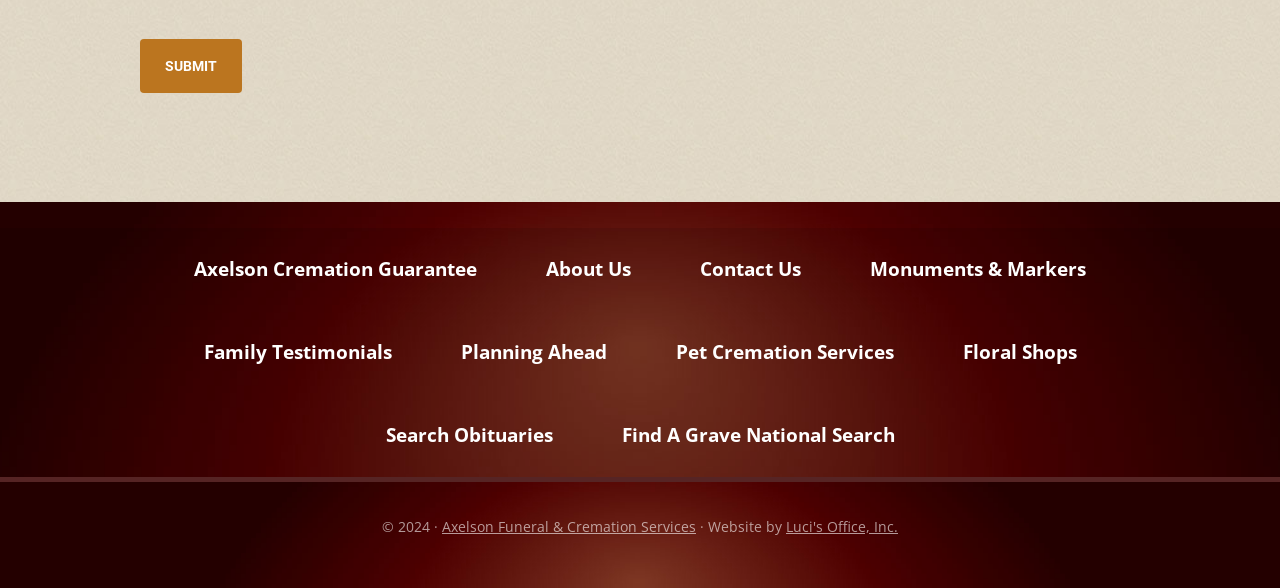Please give the bounding box coordinates of the area that should be clicked to fulfill the following instruction: "go to About Us page". The coordinates should be in the format of four float numbers from 0 to 1, i.e., [left, top, right, bottom].

[0.402, 0.387, 0.518, 0.528]